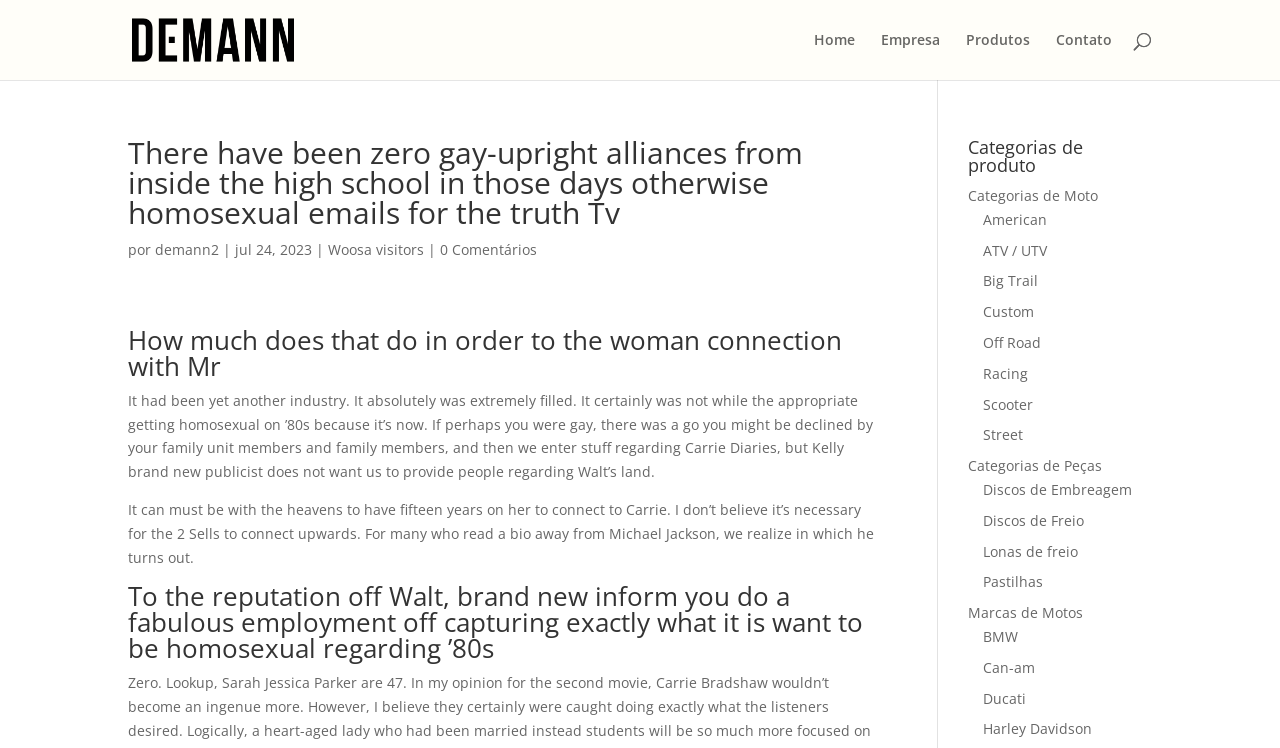Give a full account of the webpage's elements and their arrangement.

This webpage appears to be a blog or article page with a focus on a specific topic related to the LGBTQ+ community. At the top of the page, there is a header section with a title "There have been zero gay-upright alliances from inside the high school in those days otherwise homosexual emails for the truth Tv | Demann" and a link to "Demann" accompanied by an image. Below this, there is a navigation menu with links to "Home", "Empresa", "Produtos", and "Contato".

The main content of the page is divided into several sections. The first section has a heading "There have been zero gay-upright alliances from inside the high school in those days otherwise homosexual emails for the truth Tv" followed by a block of text that appears to be an introduction or summary of the article. Below this, there are links to related articles or tags, including "demann2", "Woosa visitors", and "0 Comentários".

The next section has a heading "How much does that do in order to the woman connection with Mr" and contains a longer block of text that appears to be the main article content. This text discusses the experiences of being gay in the 1980s and references the TV show "Carrie Diaries".

Further down the page, there is another section with a heading "To the reputation off Walt, brand new inform you do a fabulous employment off capturing exactly what it is want to be homosexual regarding ’80s". This section also contains a block of text that continues the discussion of being gay in the 1980s.

On the right-hand side of the page, there is a sidebar with several categories of products, including "Categorias de Moto" and "Categorias de Peças". Each of these categories has a list of sub-links to specific products or brands, such as "American", "ATV / UTV", and "BMW".